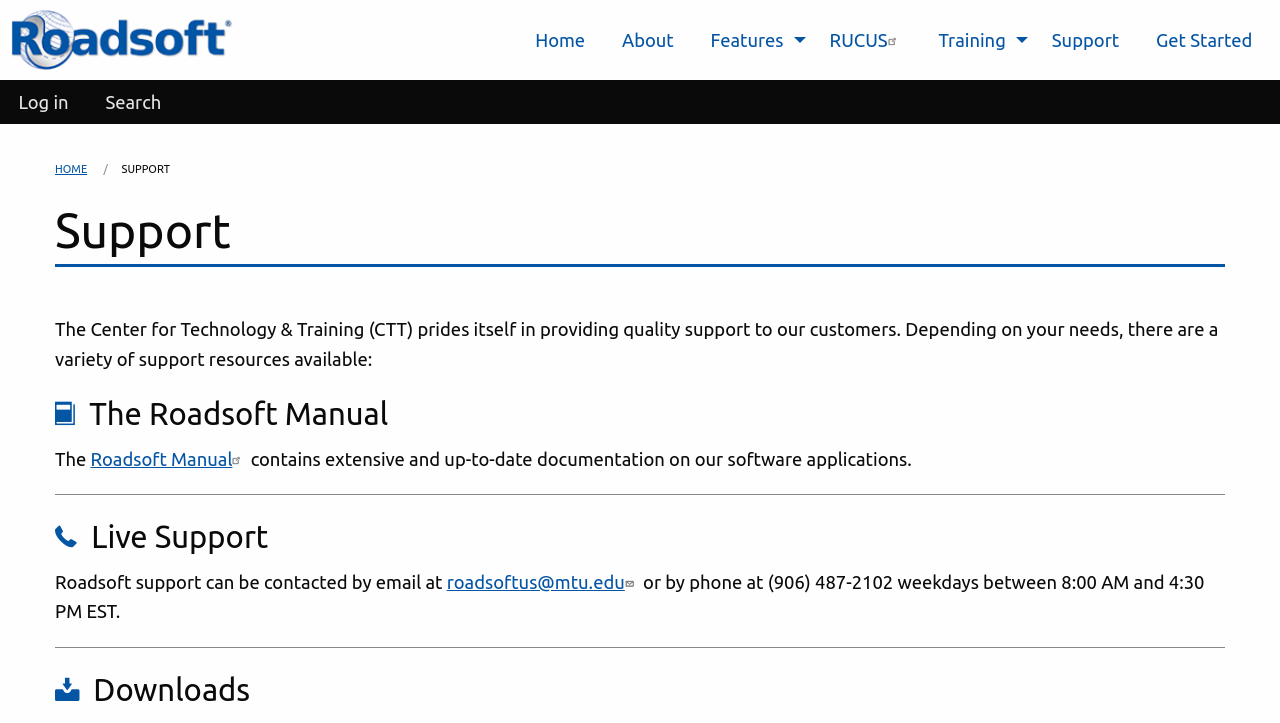Find the bounding box coordinates for the UI element whose description is: "Roadsoft Manual(link is external)". The coordinates should be four float numbers between 0 and 1, in the format [left, top, right, bottom].

[0.071, 0.621, 0.193, 0.649]